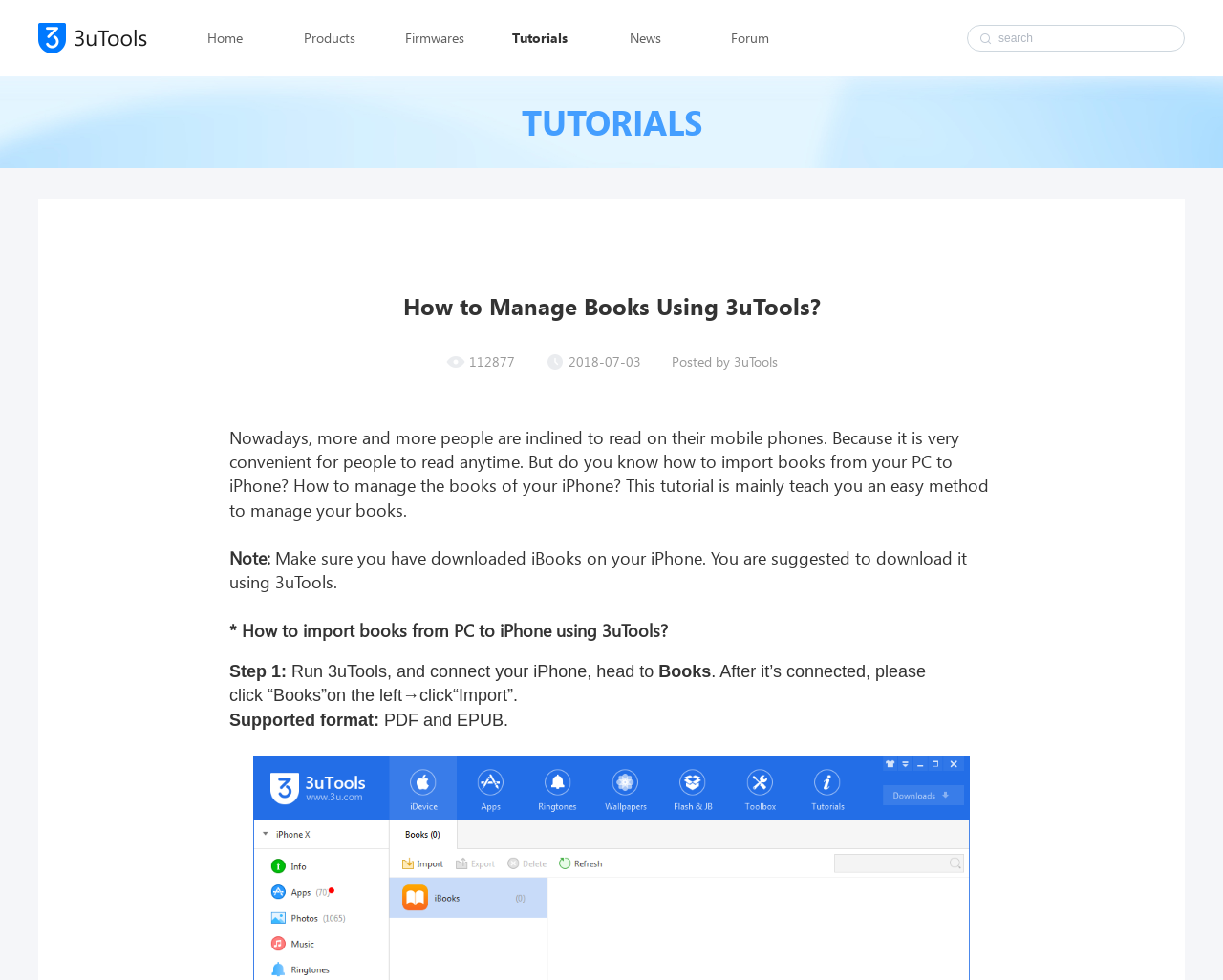Determine the bounding box coordinates of the element's region needed to click to follow the instruction: "click the Home link". Provide these coordinates as four float numbers between 0 and 1, formatted as [left, top, right, bottom].

[0.156, 0.0, 0.211, 0.078]